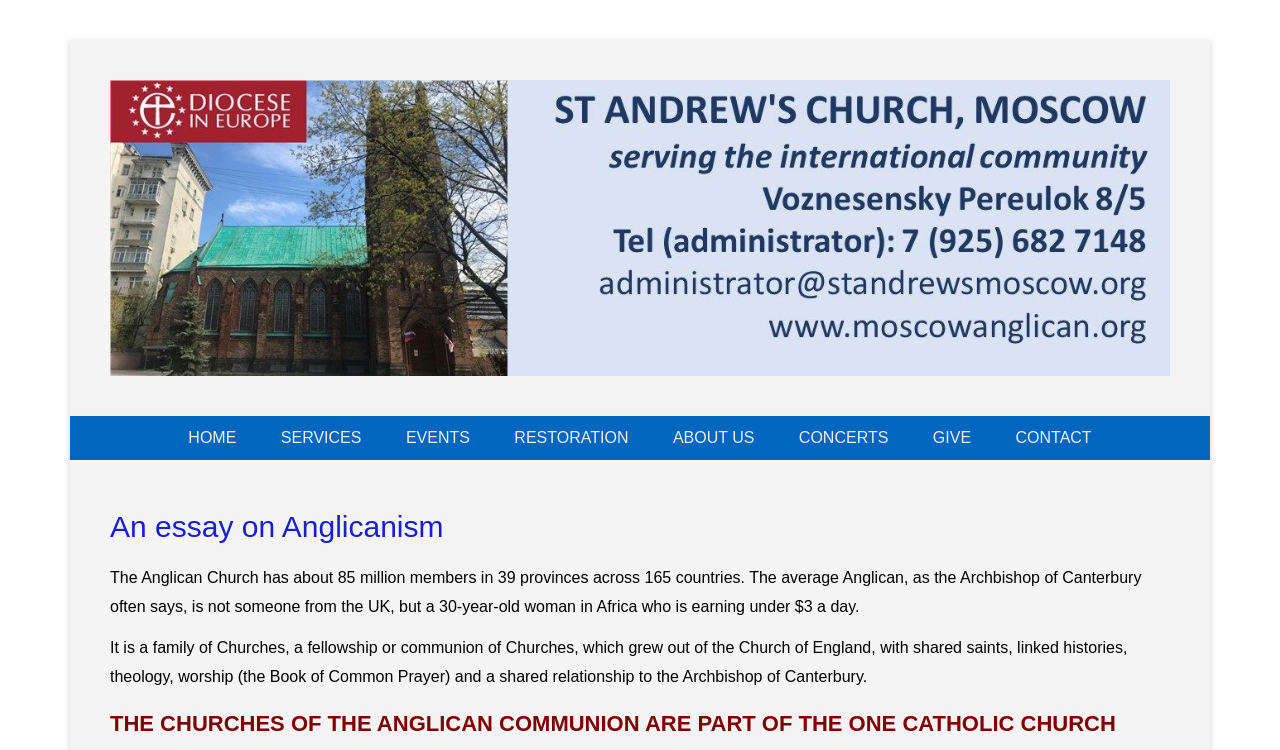Locate the bounding box coordinates of the area you need to click to fulfill this instruction: 'Click on the 'HOME' link'. The coordinates must be in the form of four float numbers ranging from 0 to 1: [left, top, right, bottom].

[0.132, 0.555, 0.2, 0.614]